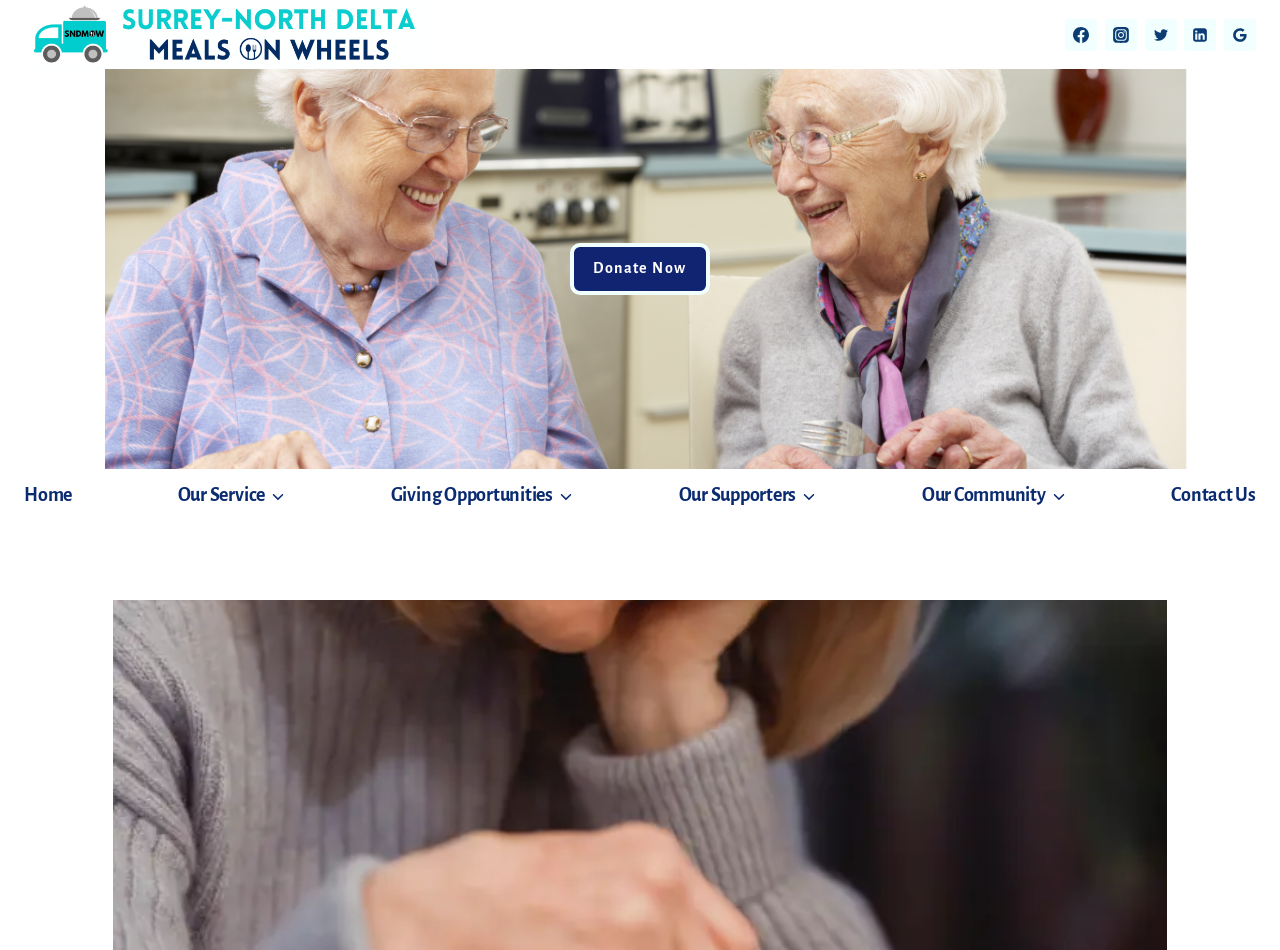Determine the webpage's heading and output its text content.

Managing Loss of Appetite in Seniors (Part 1): 9 Reasons Why They May Not Be Eating